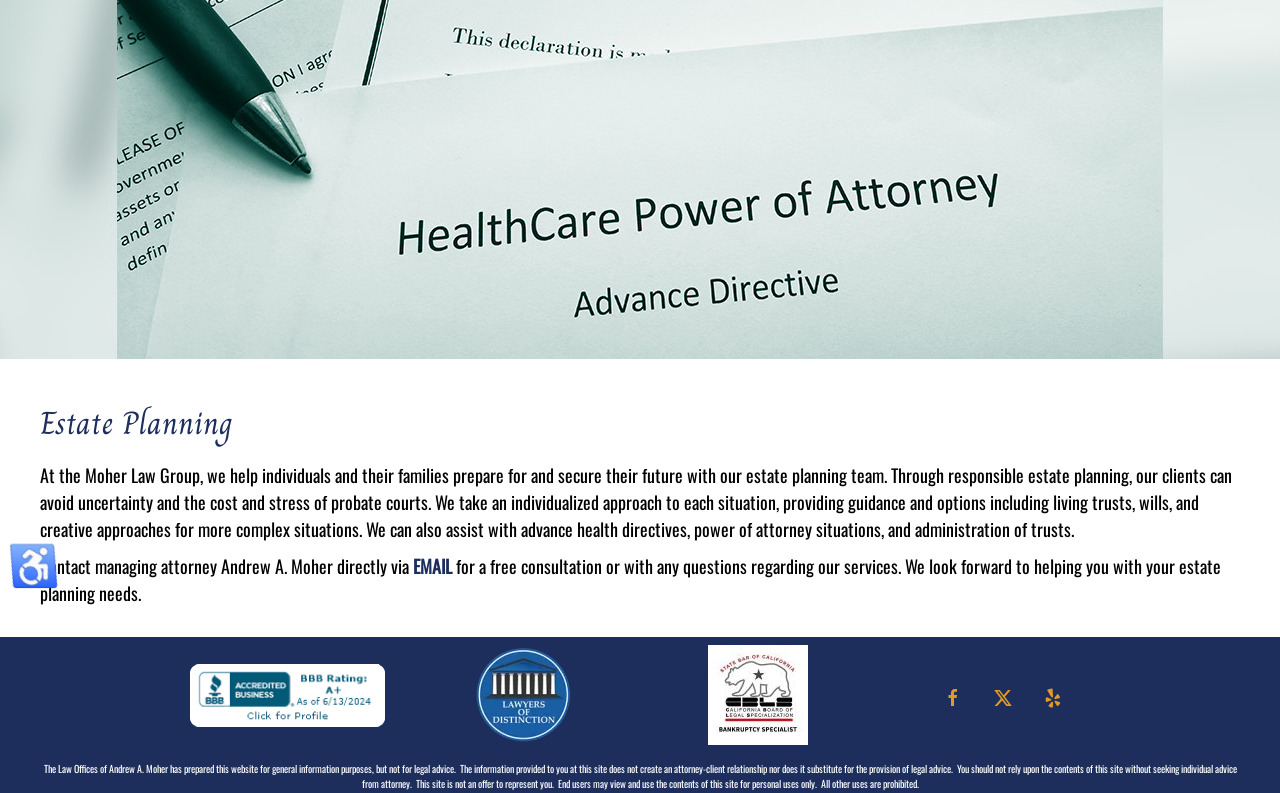Using floating point numbers between 0 and 1, provide the bounding box coordinates in the format (top-left x, top-left y, bottom-right x, bottom-right y). Locate the UI element described here: alt="lawyers of distinction"

[0.37, 0.857, 0.446, 0.89]